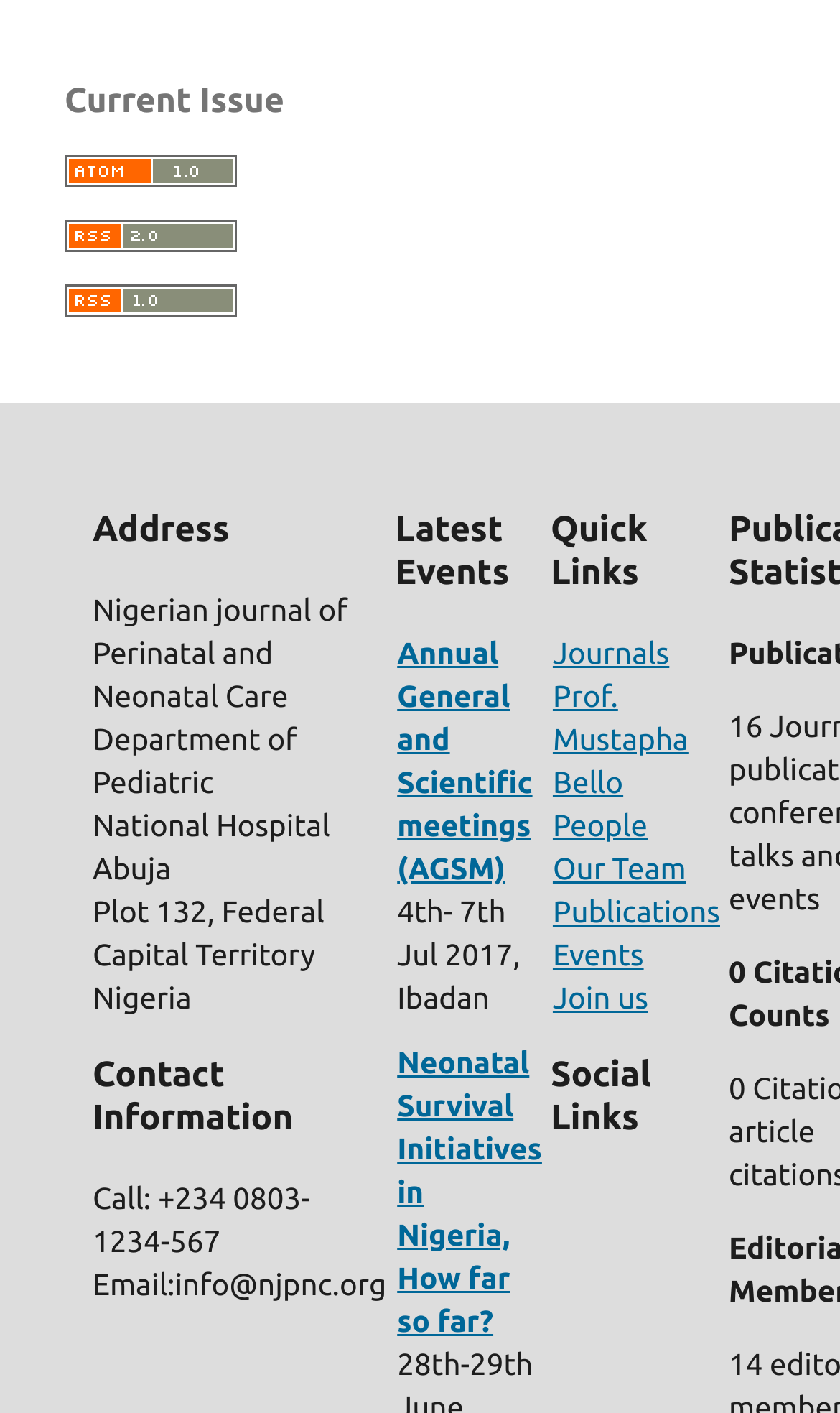Can you give a comprehensive explanation to the question given the content of the image?
What is the name of the person linked?

I found the answer by looking at the 'Quick Links' section, where one of the links is to a person named 'Prof. Mustapha Bello'.